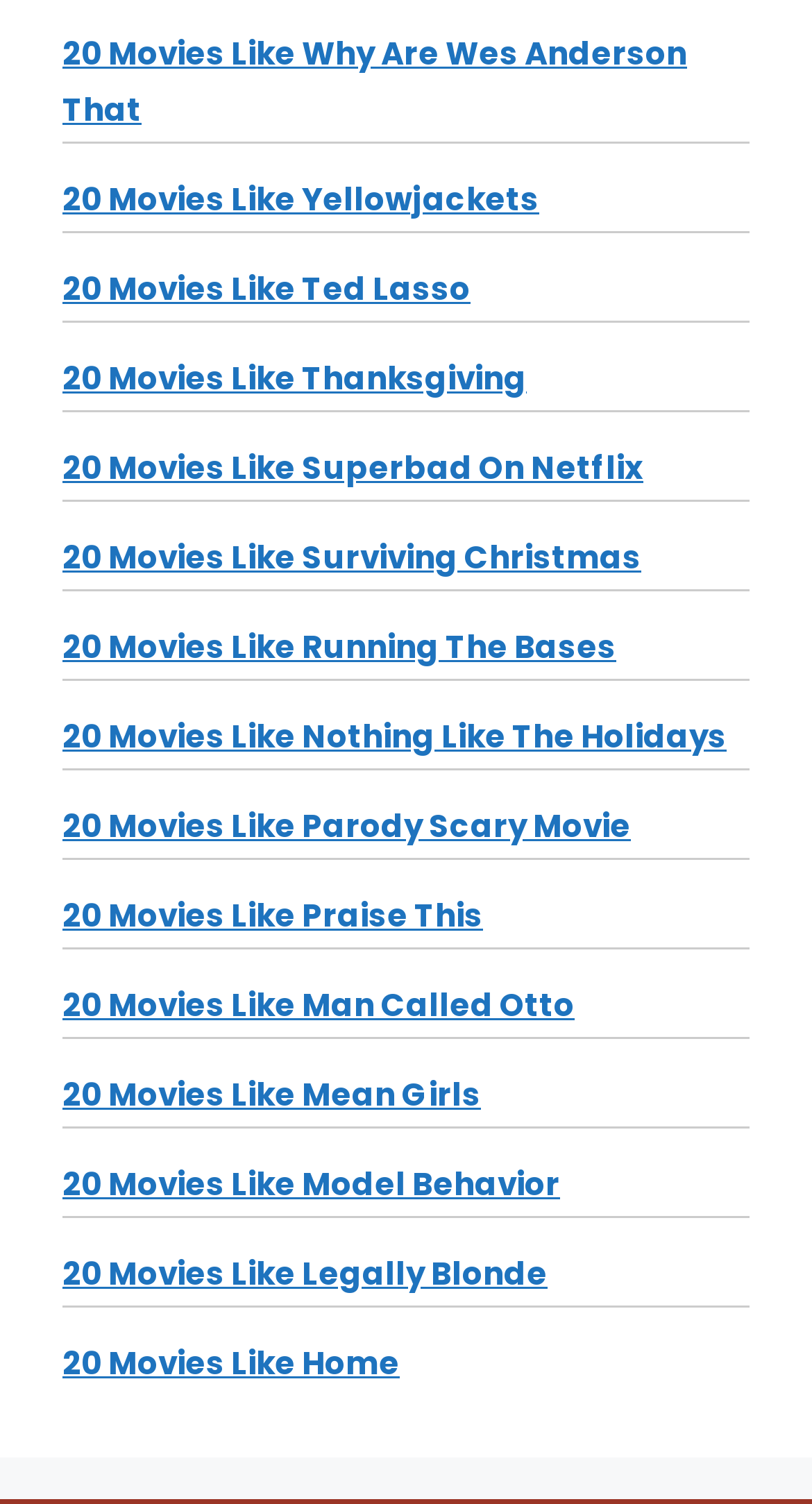Answer the following query with a single word or phrase:
Are the links arranged in a specific order?

no